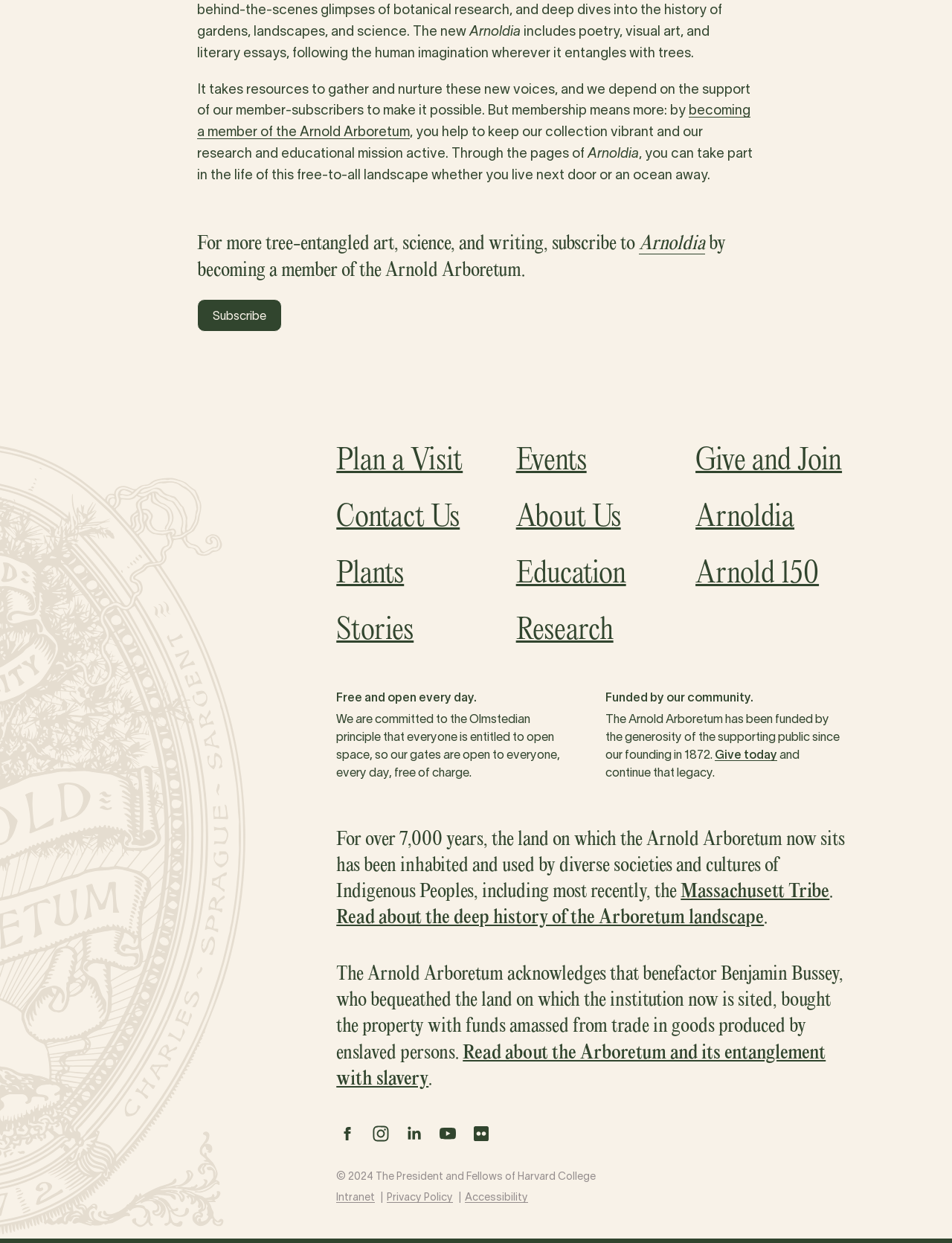Identify the bounding box coordinates for the UI element described as follows: "Arnold 150". Ensure the coordinates are four float numbers between 0 and 1, formatted as [left, top, right, bottom].

[0.731, 0.448, 0.86, 0.475]